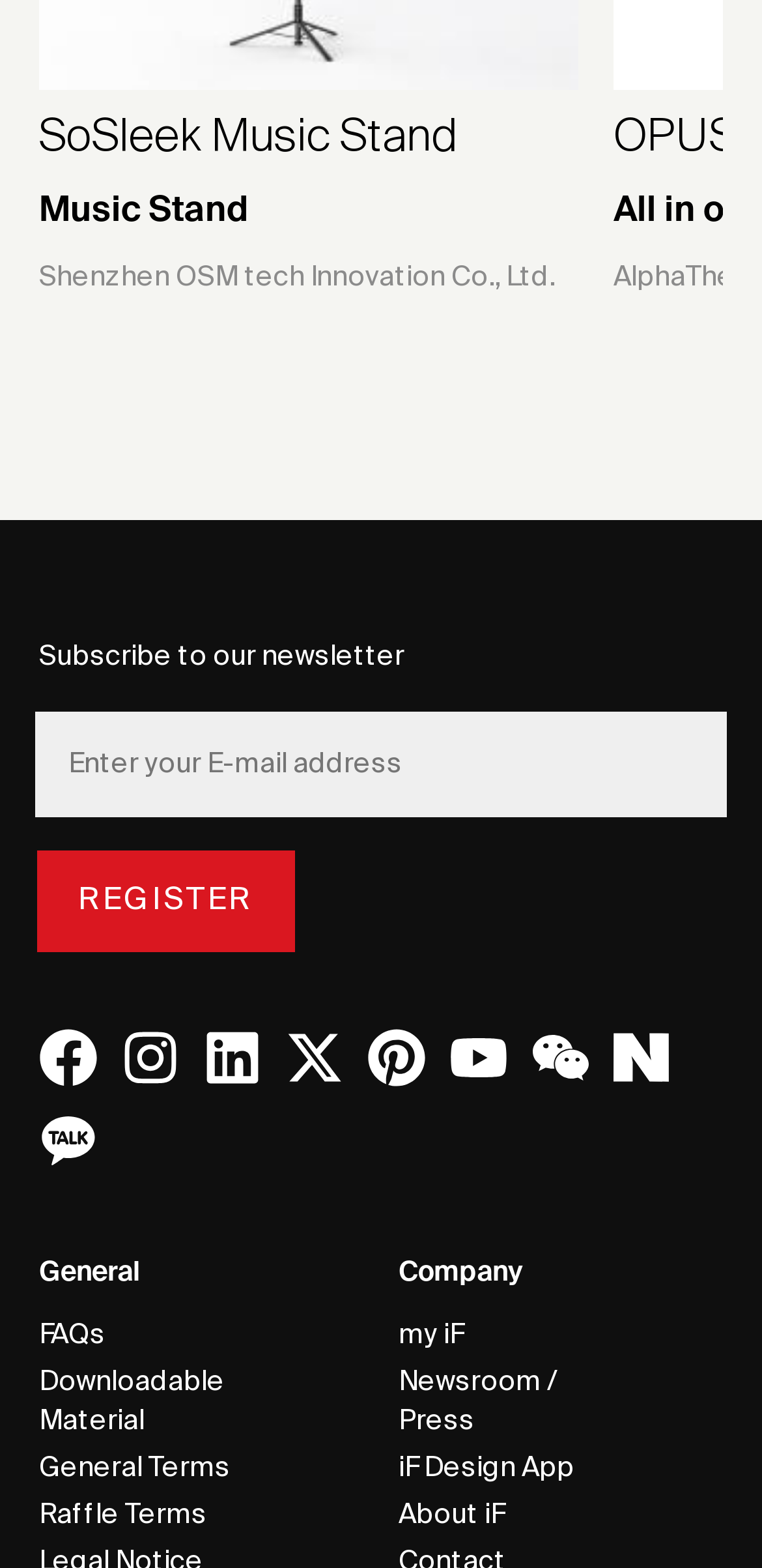What is the name of the music stand?
Identify the answer in the screenshot and reply with a single word or phrase.

SoSleek Music Stand